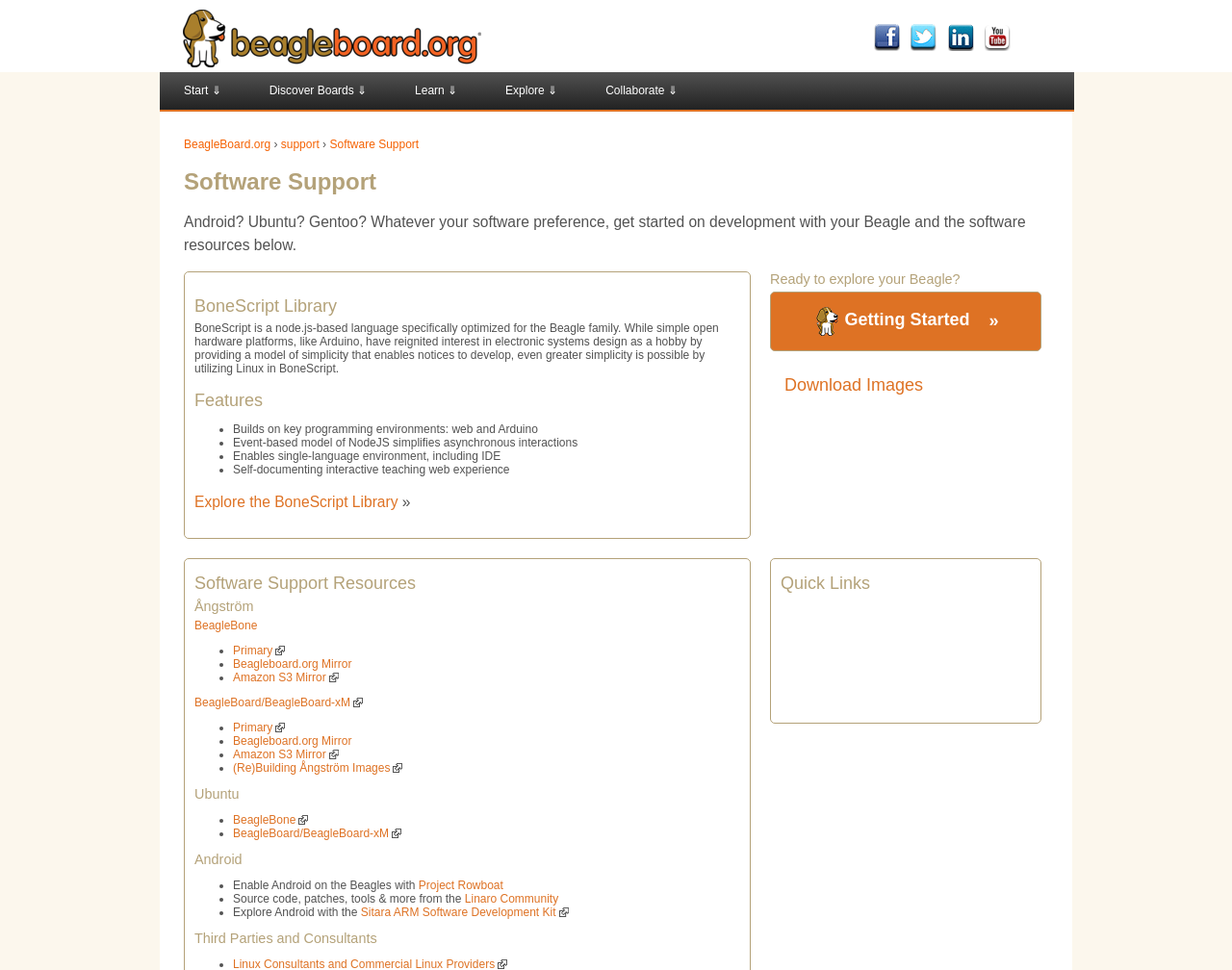Bounding box coordinates are specified in the format (top-left x, top-left y, bottom-right x, bottom-right y). All values are floating point numbers bounded between 0 and 1. Please provide the bounding box coordinate of the region this sentence describes: Alle auswählen

None